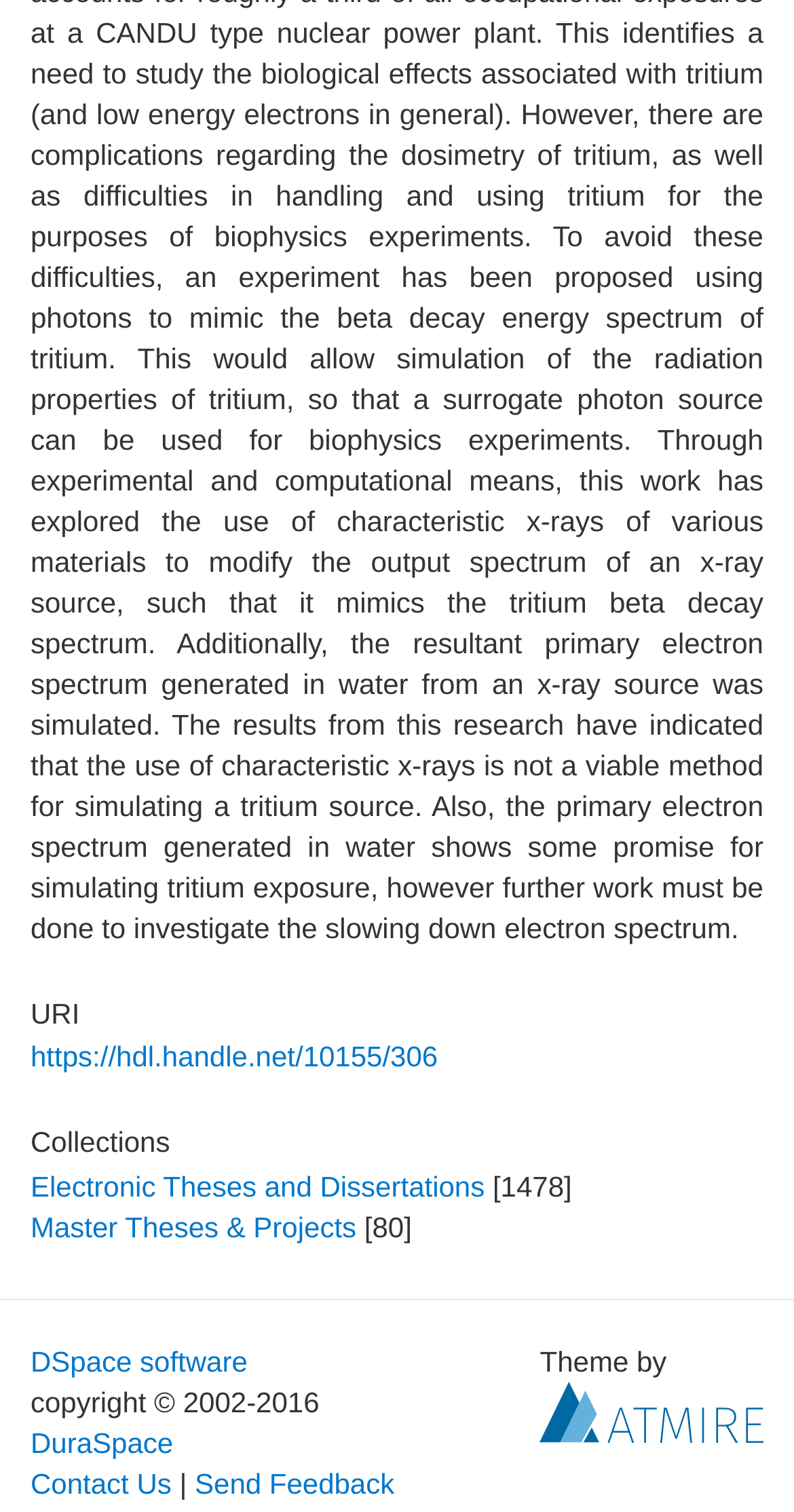Use a single word or phrase to answer the following:
What is the name of the software used by this repository?

DSpace